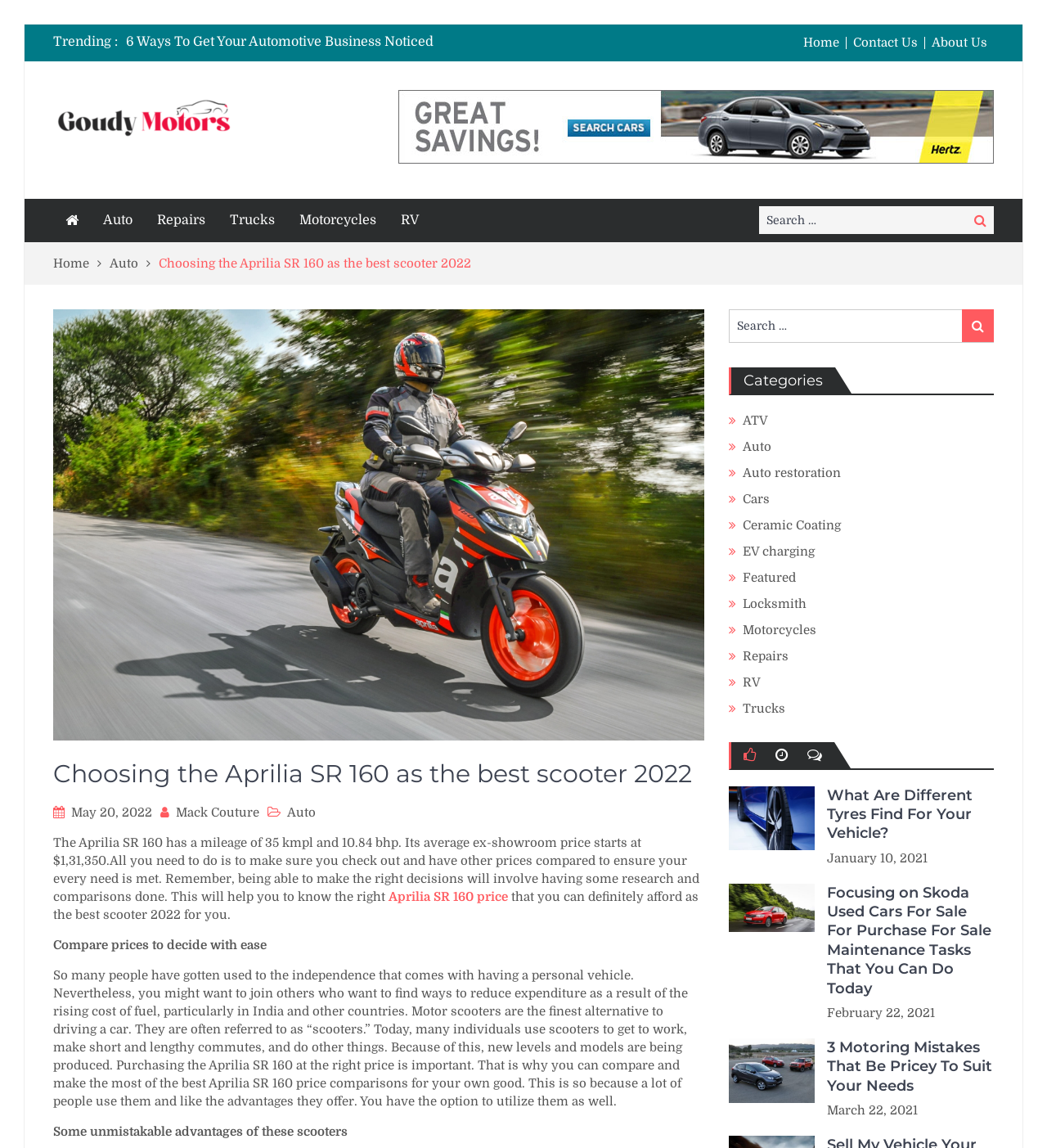Find and provide the bounding box coordinates for the UI element described with: "Featured".

[0.709, 0.496, 0.76, 0.509]